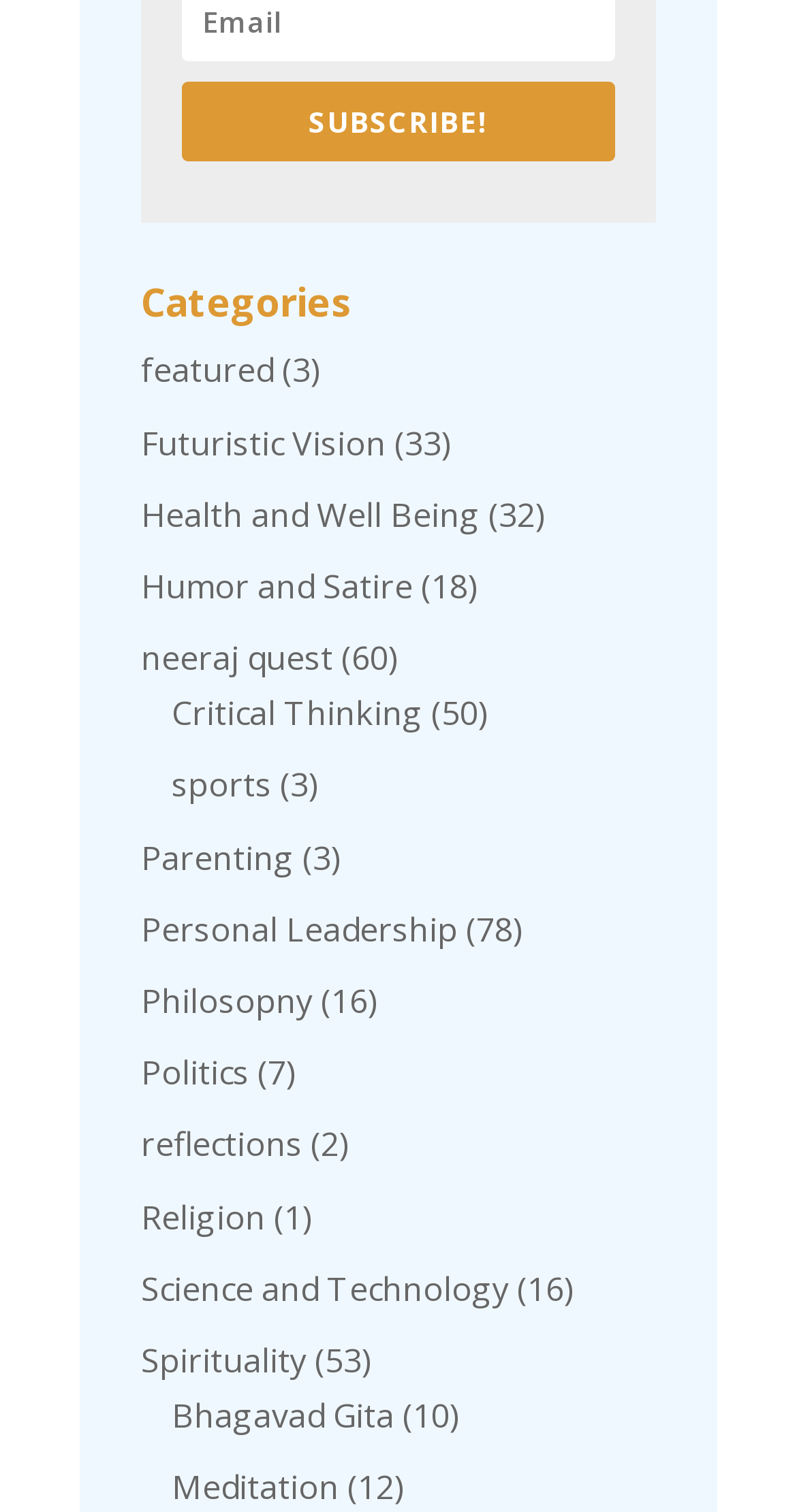Please provide the bounding box coordinate of the region that matches the element description: Futuristic Vision. Coordinates should be in the format (top-left x, top-left y, bottom-right x, bottom-right y) and all values should be between 0 and 1.

[0.177, 0.278, 0.485, 0.307]